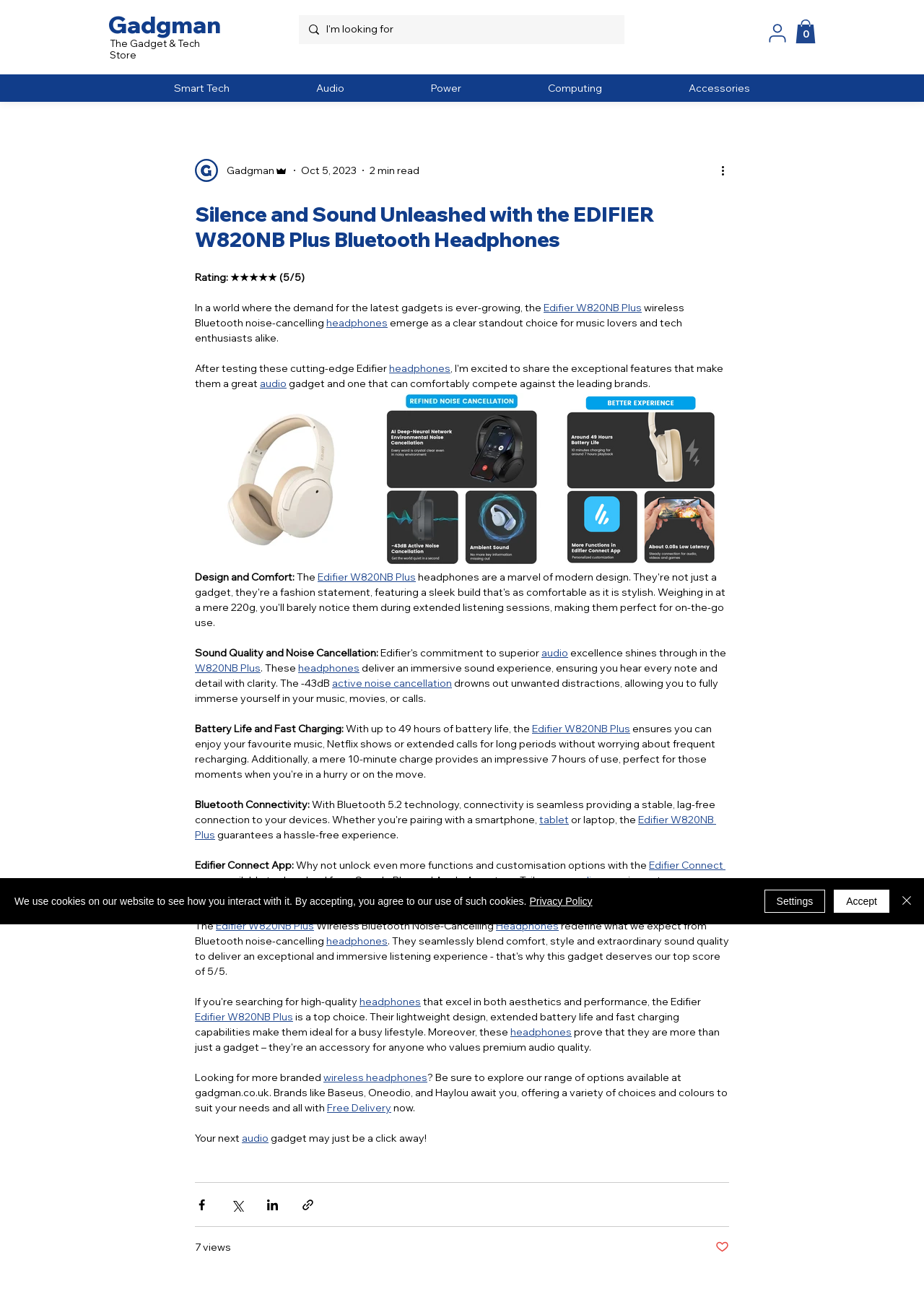Locate the bounding box of the UI element based on this description: "Edifier W820NB Plus". Provide four float numbers between 0 and 1 as [left, top, right, bottom].

[0.588, 0.234, 0.695, 0.244]